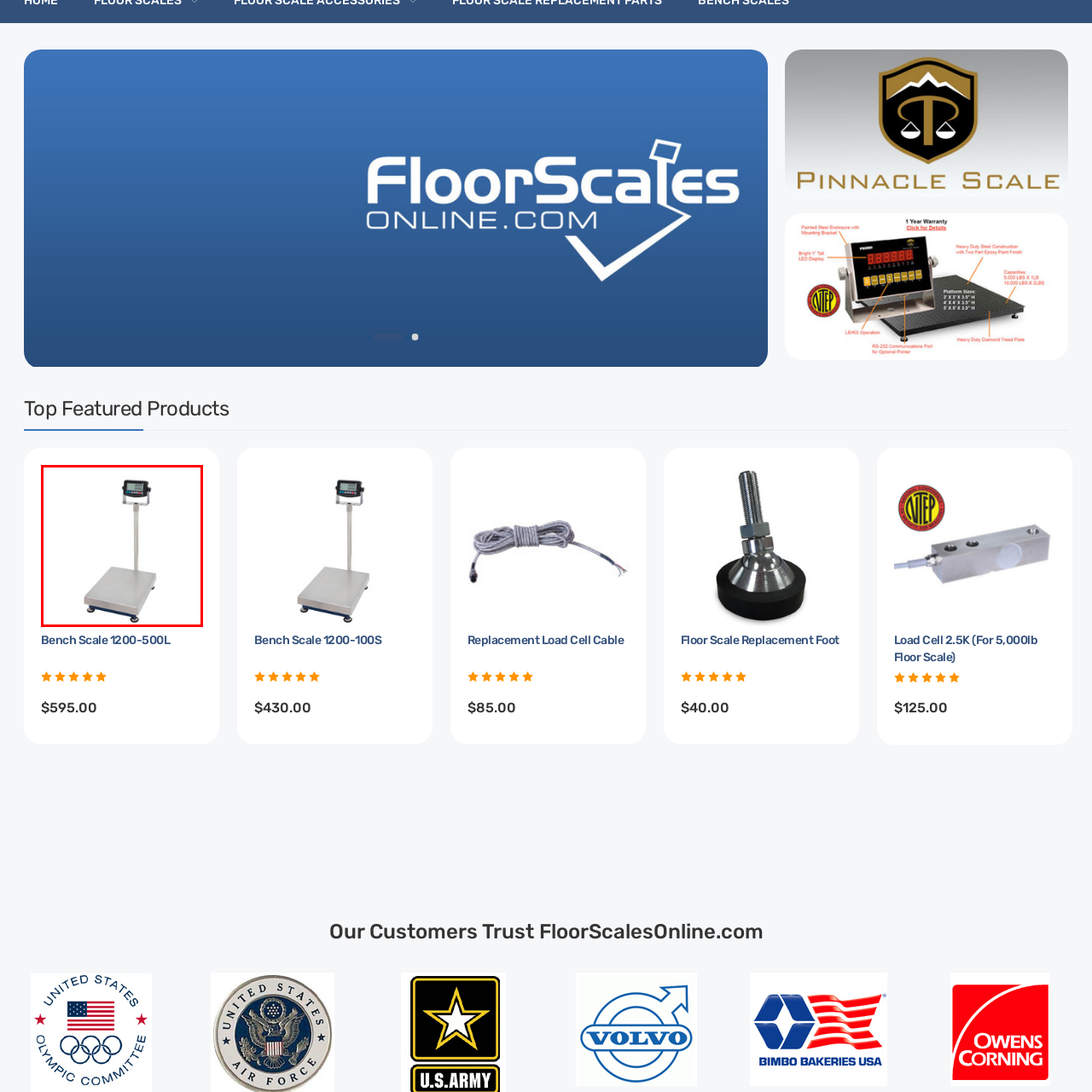Where is the digital display mounted?
Look closely at the image highlighted by the red bounding box and give a comprehensive answer to the question.

According to the caption, the digital display is mounted on a vertical pole atop the base of the scale, allowing users to easily read the weight measurements.